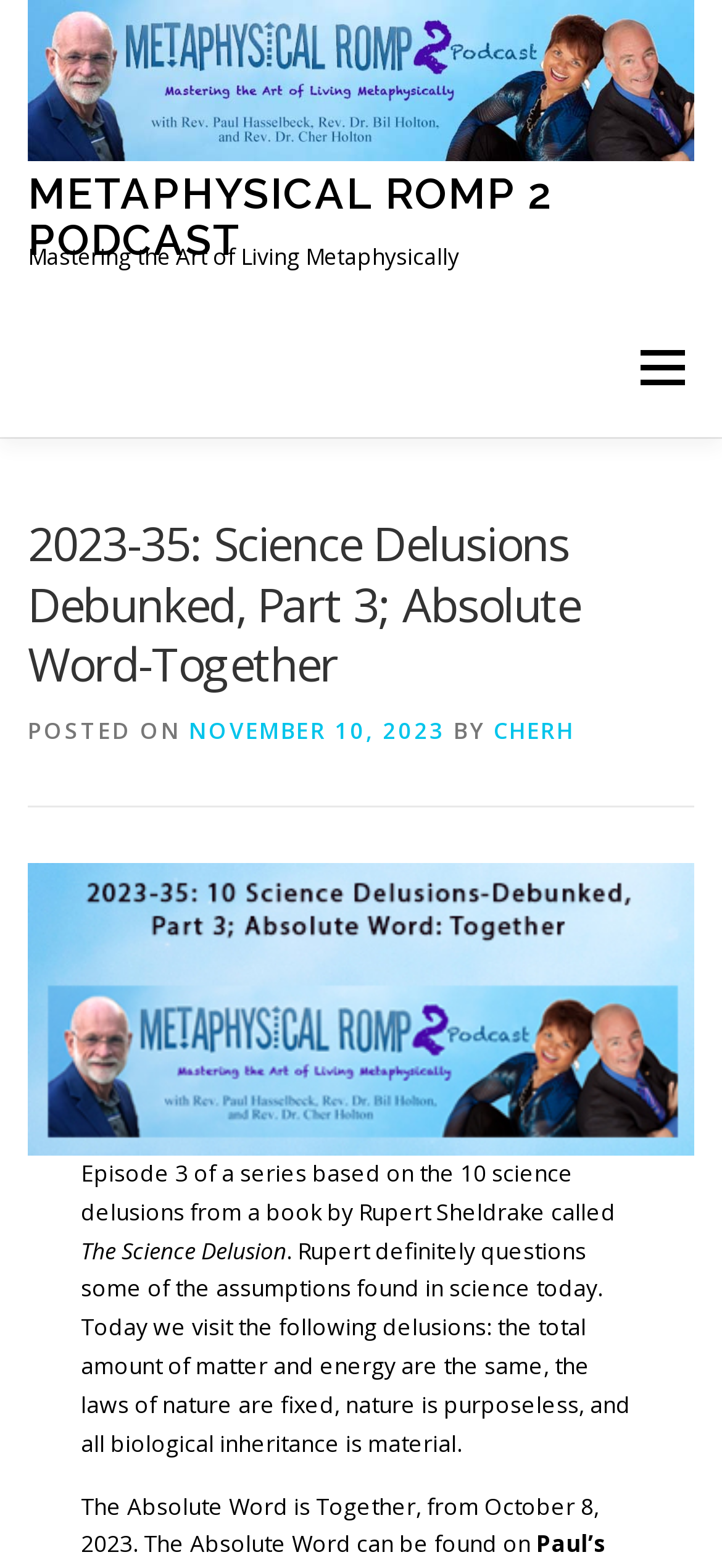Determine the bounding box coordinates of the clickable element to complete this instruction: "go to Metaphysical Romp 2 Podcast homepage". Provide the coordinates in the format of four float numbers between 0 and 1, [left, top, right, bottom].

[0.038, 0.04, 0.962, 0.06]